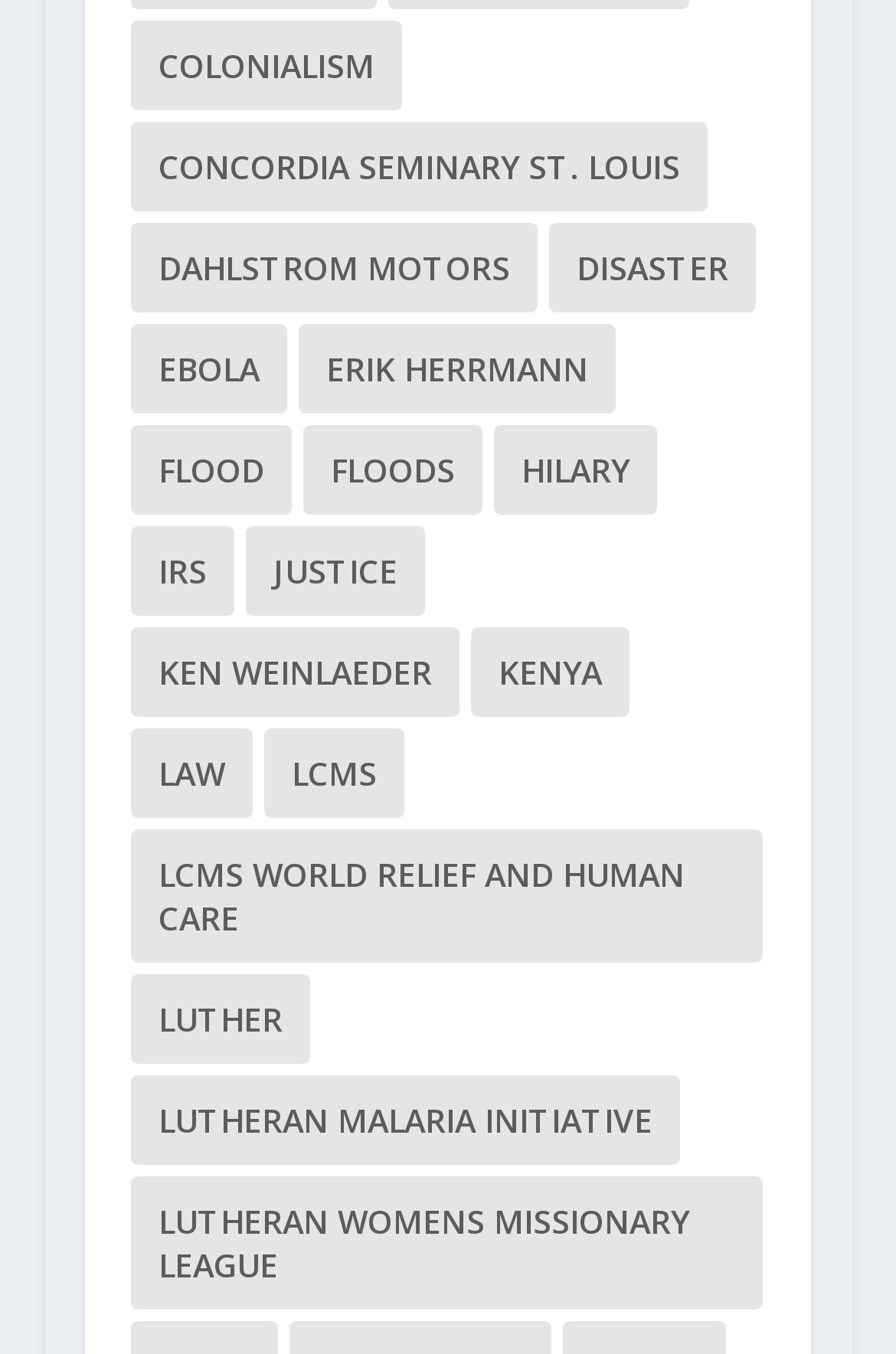Locate the bounding box coordinates of the clickable region necessary to complete the following instruction: "go to January 2023". Provide the coordinates in the format of four float numbers between 0 and 1, i.e., [left, top, right, bottom].

None